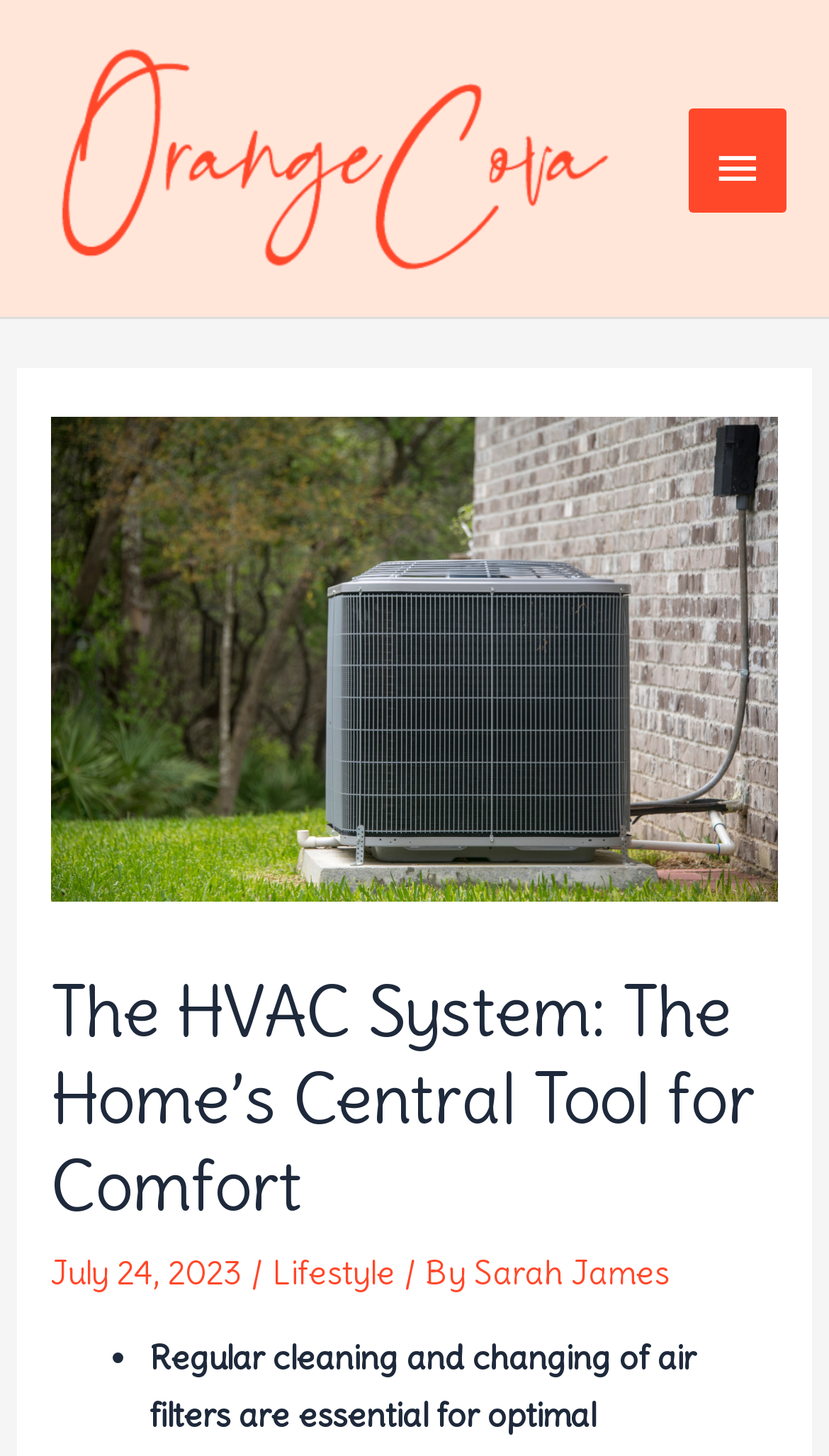Who is the author of the article?
Based on the image, respond with a single word or phrase.

Sarah James